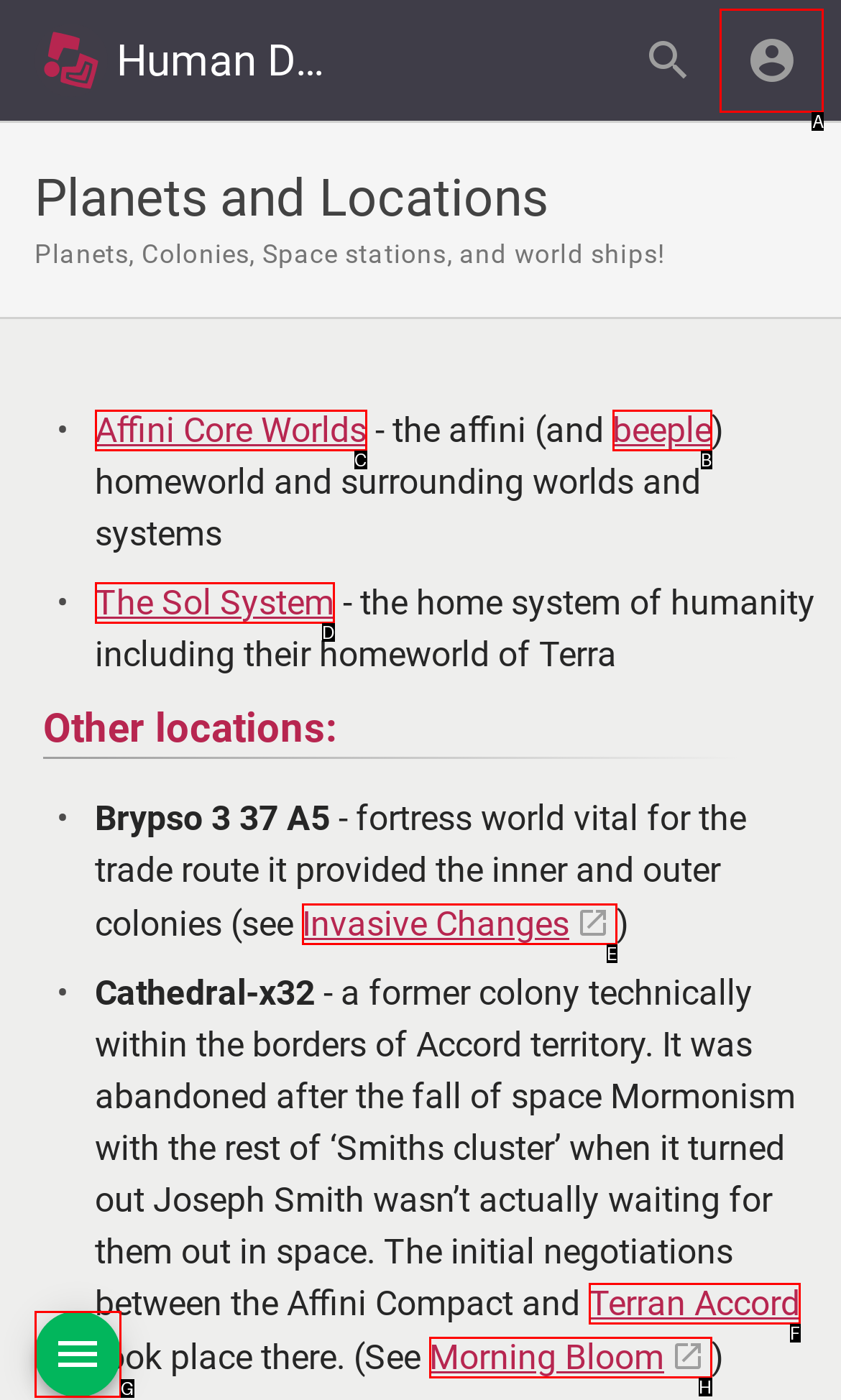Which HTML element should be clicked to perform the following task: Go to Home page
Reply with the letter of the appropriate option.

None